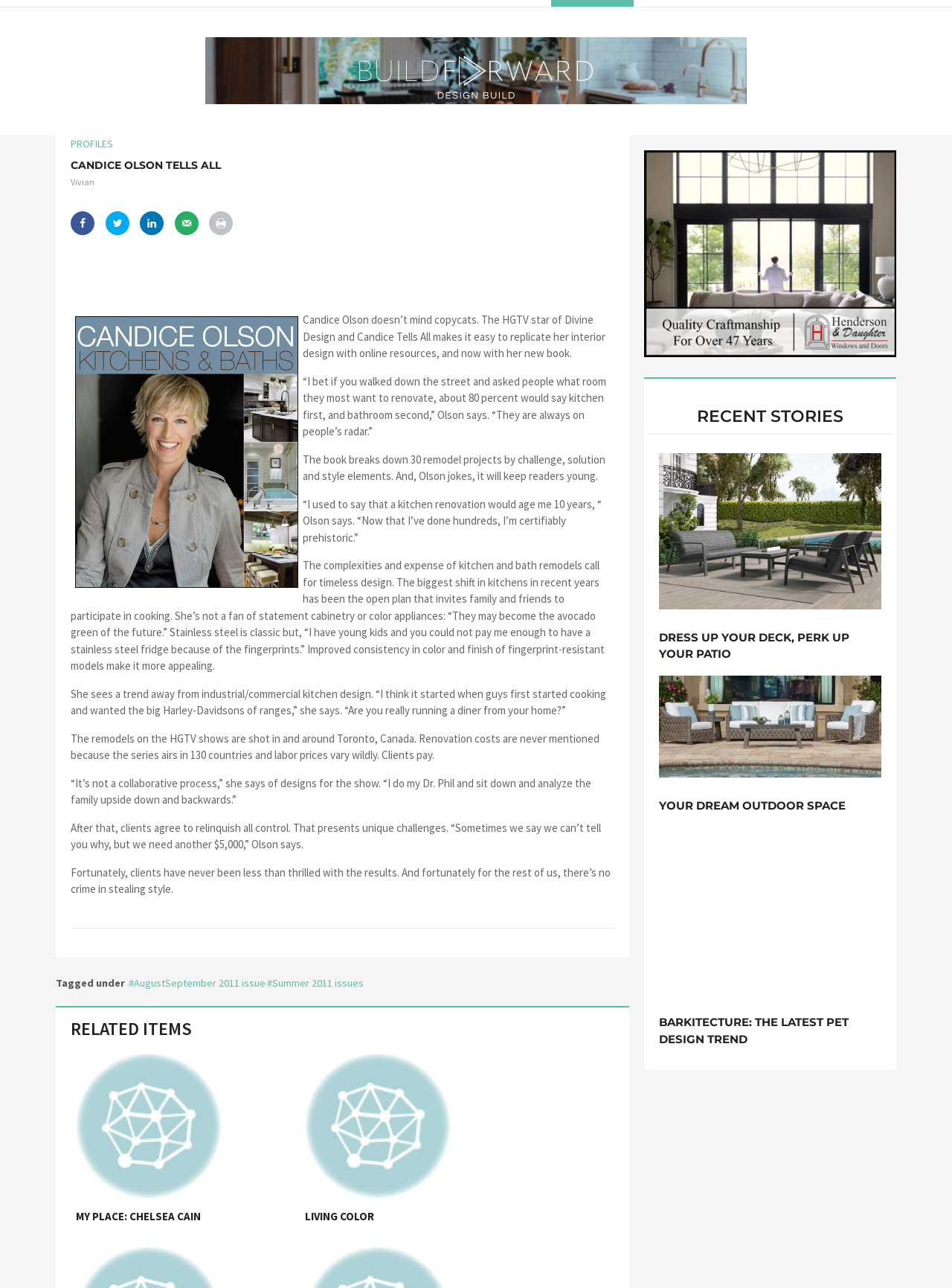Provide the bounding box coordinates in the format (top-left x, top-left y, bottom-right x, bottom-right y). All values are floating point numbers between 0 and 1. Determine the bounding box coordinate of the UI element described as: AugustSeptember 2011 issue

[0.135, 0.758, 0.279, 0.768]